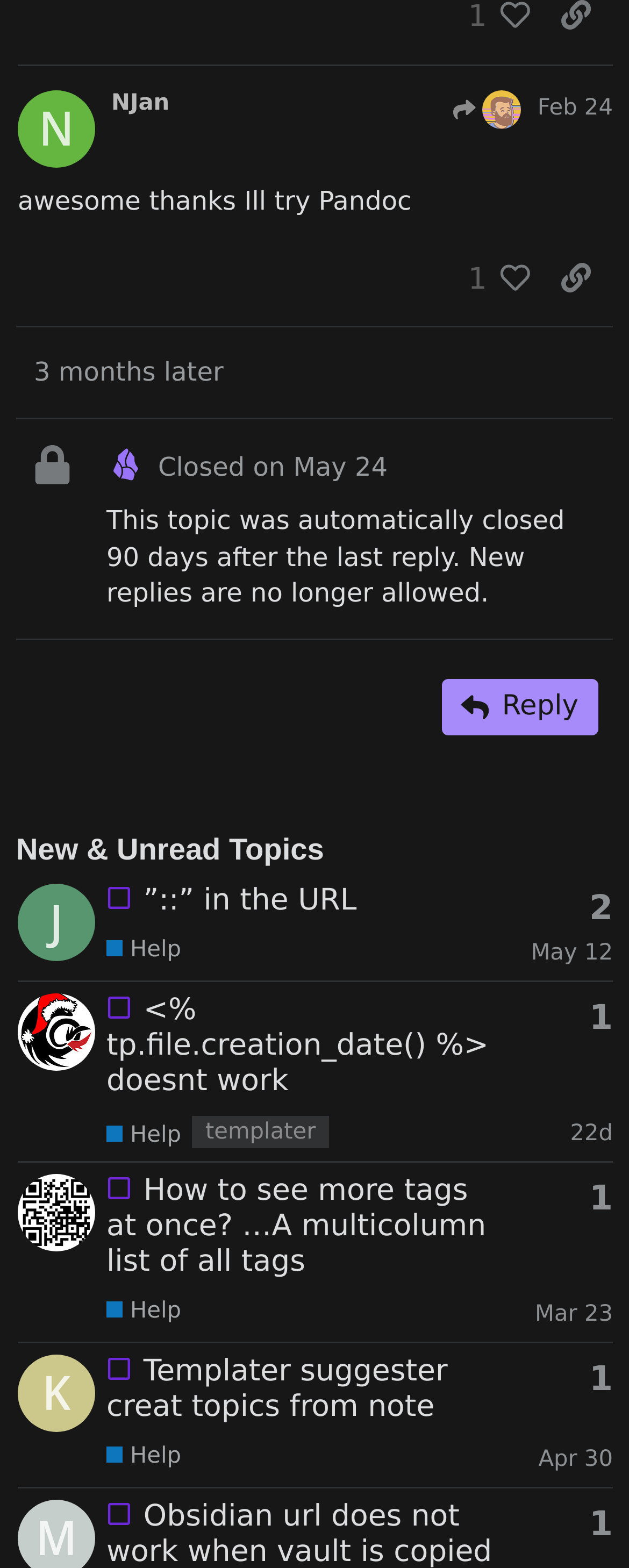Please specify the bounding box coordinates of the area that should be clicked to accomplish the following instruction: "Find other files by FlightSim Files". The coordinates should consist of four float numbers between 0 and 1, i.e., [left, top, right, bottom].

None